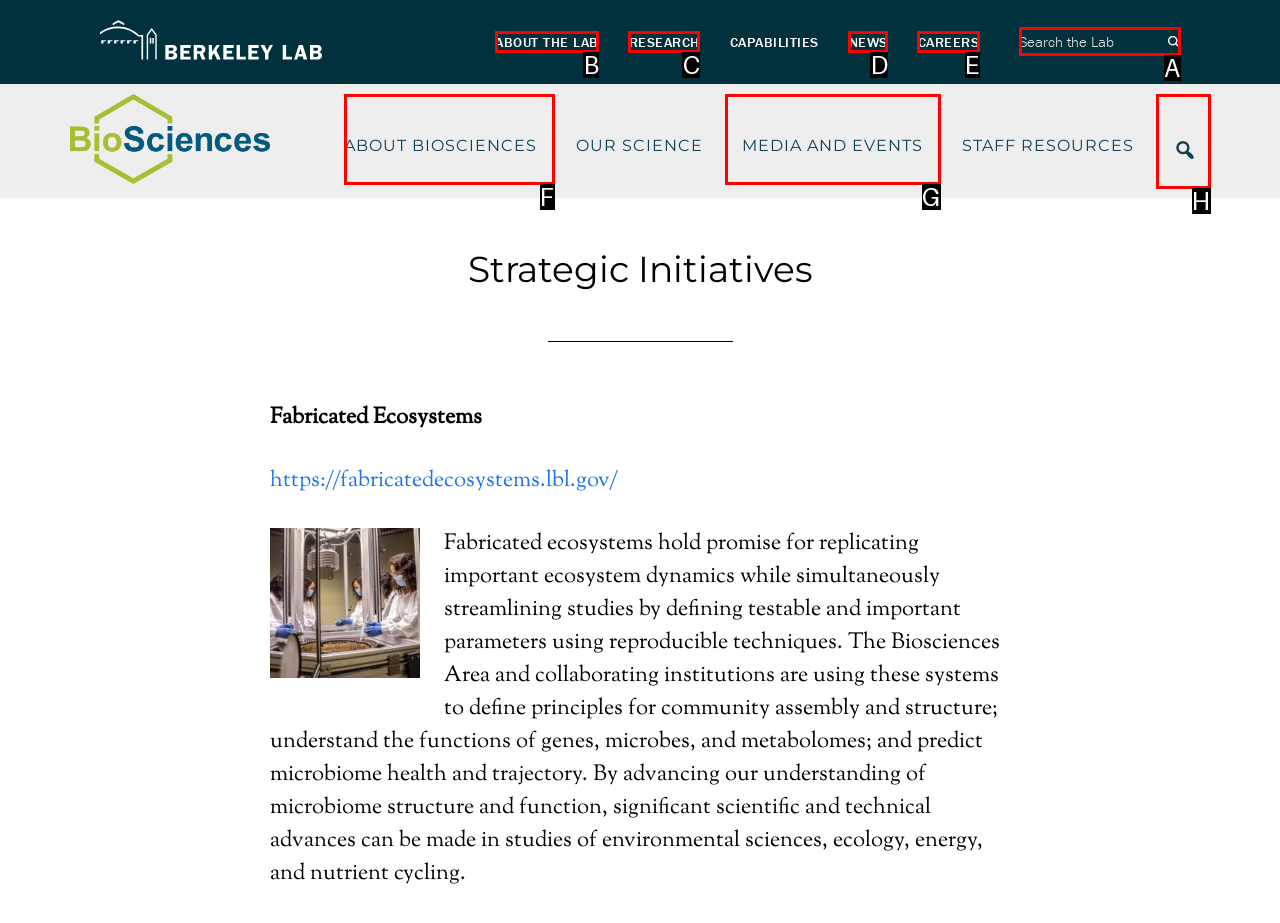From the provided choices, determine which option matches the description: About the Lab. Respond with the letter of the correct choice directly.

B